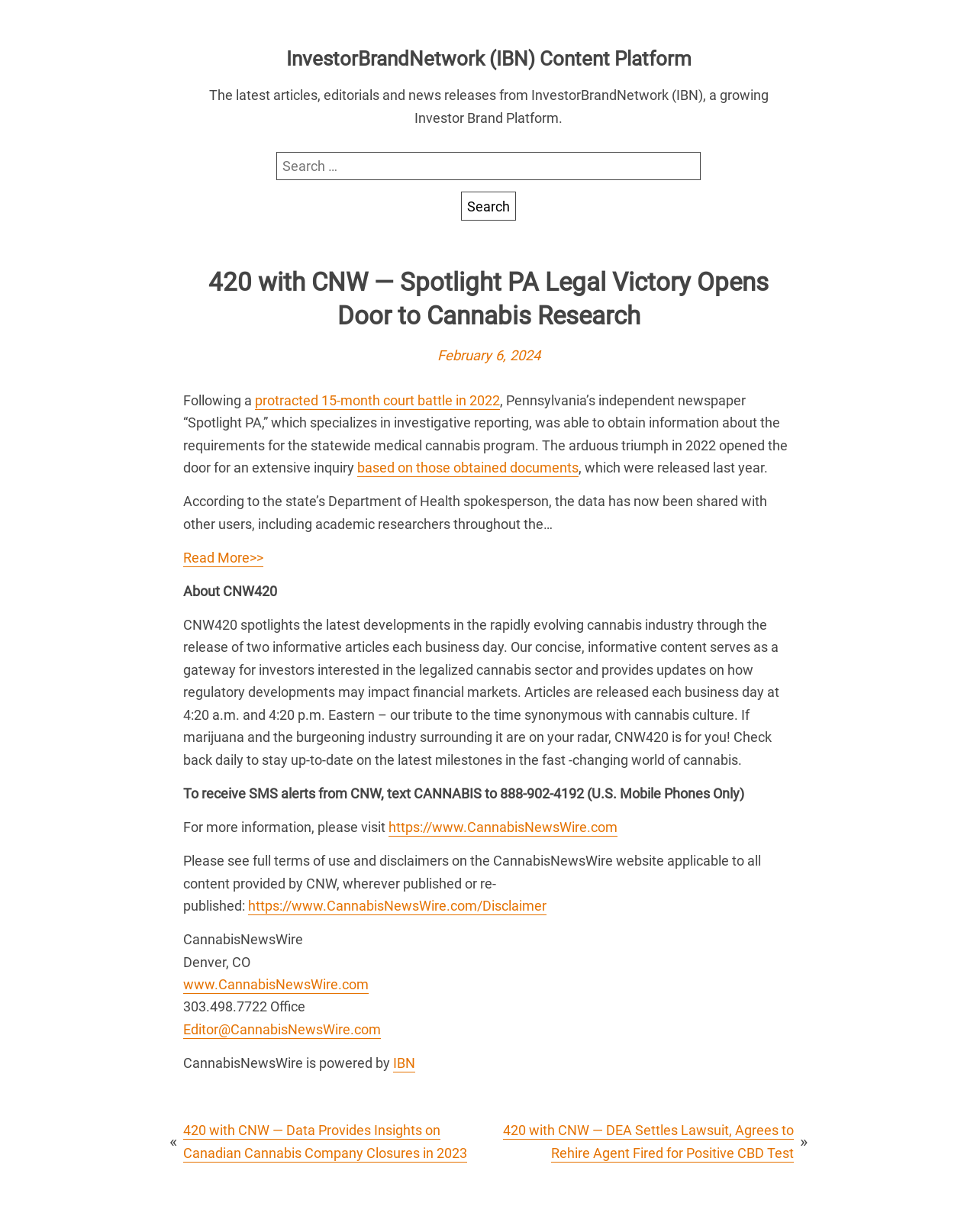Please provide a comprehensive answer to the question below using the information from the image: How can users receive SMS alerts from CNW?

I found the answer by reading the text 'To receive SMS alerts from CNW, text CANNABIS to 888-902-4192 (U.S. Mobile Phones Only)' which provides the instructions for receiving SMS alerts.